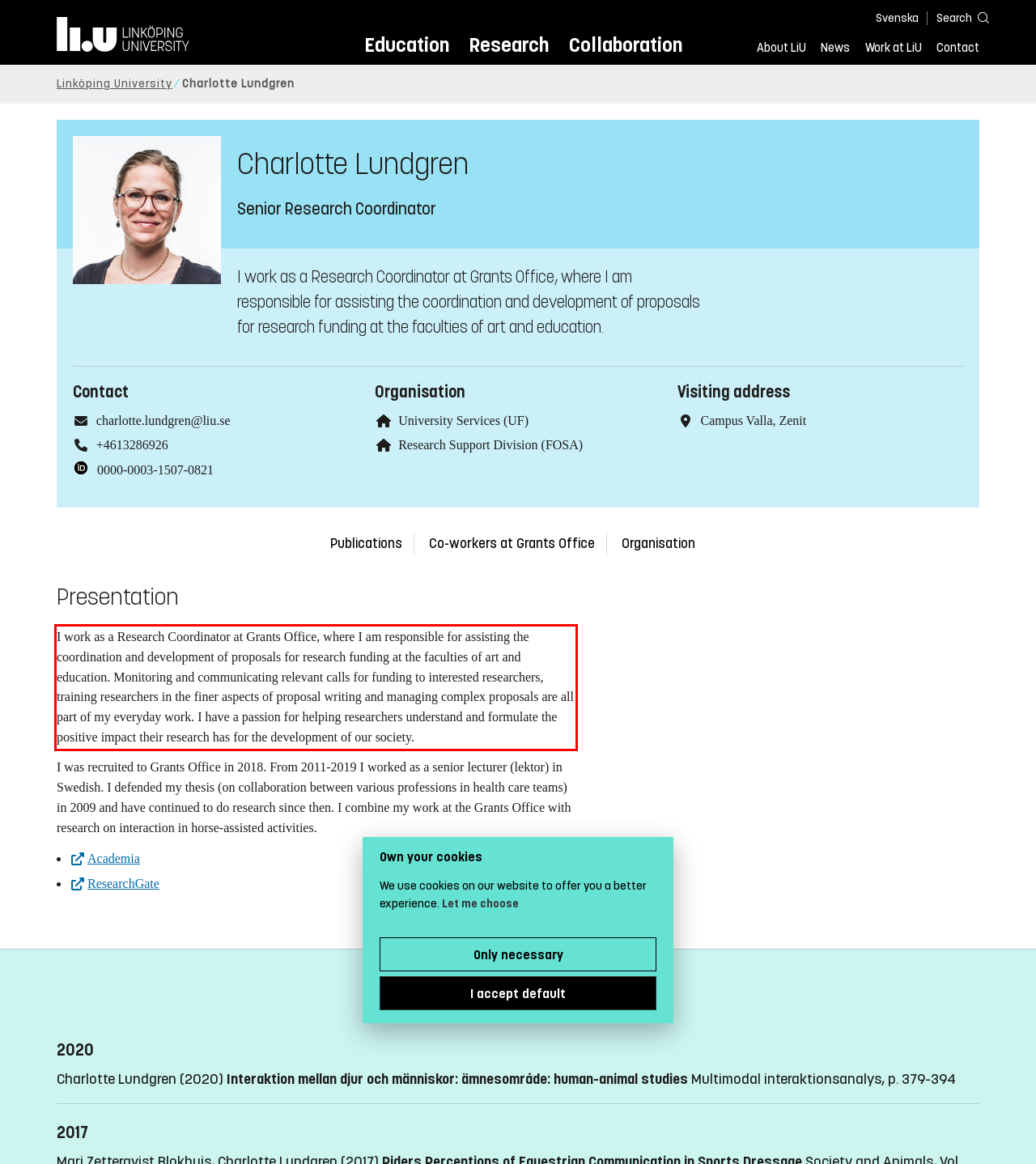You have a screenshot with a red rectangle around a UI element. Recognize and extract the text within this red bounding box using OCR.

I work as a Research Coordinator at Grants Office, where I am responsible for assisting the coordination and development of proposals for research funding at the faculties of art and education. Monitoring and communicating relevant calls for funding to interested researchers, training researchers in the finer aspects of proposal writing and managing complex proposals are all part of my everyday work. I have a passion for helping researchers understand and formulate the positive impact their research has for the development of our society.